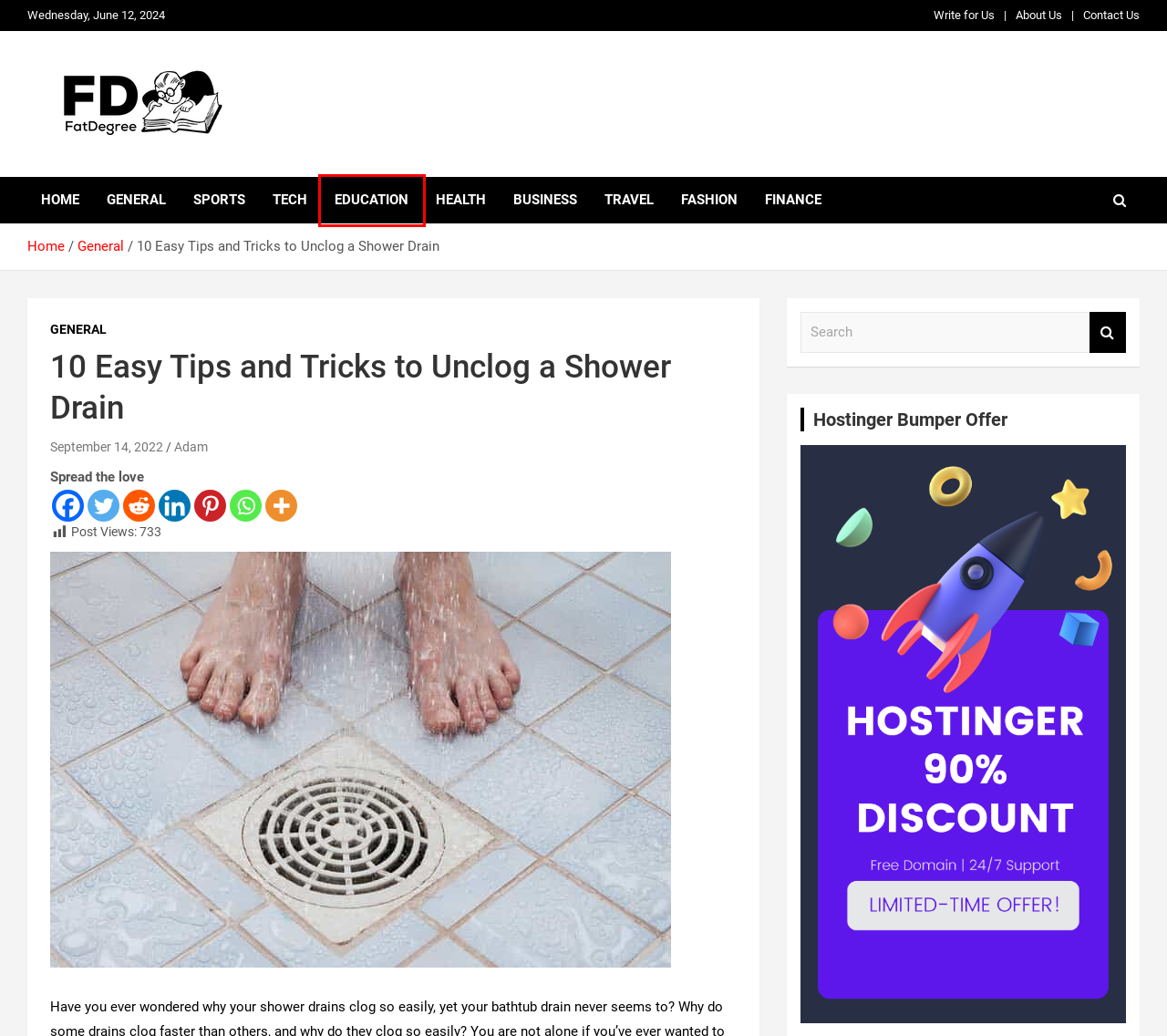Review the webpage screenshot provided, noting the red bounding box around a UI element. Choose the description that best matches the new webpage after clicking the element within the bounding box. The following are the options:
A. About Us - Fat Degree
B. Home - Fat Degree
C. Contact Fat Degree - Fat Degree
D. General Archives - Fat Degree
E. Education Archives - Fat Degree
F. Health Archives - Fat Degree
G. Tech Archives - Fat Degree
H. Finance Archives - Fat Degree

E